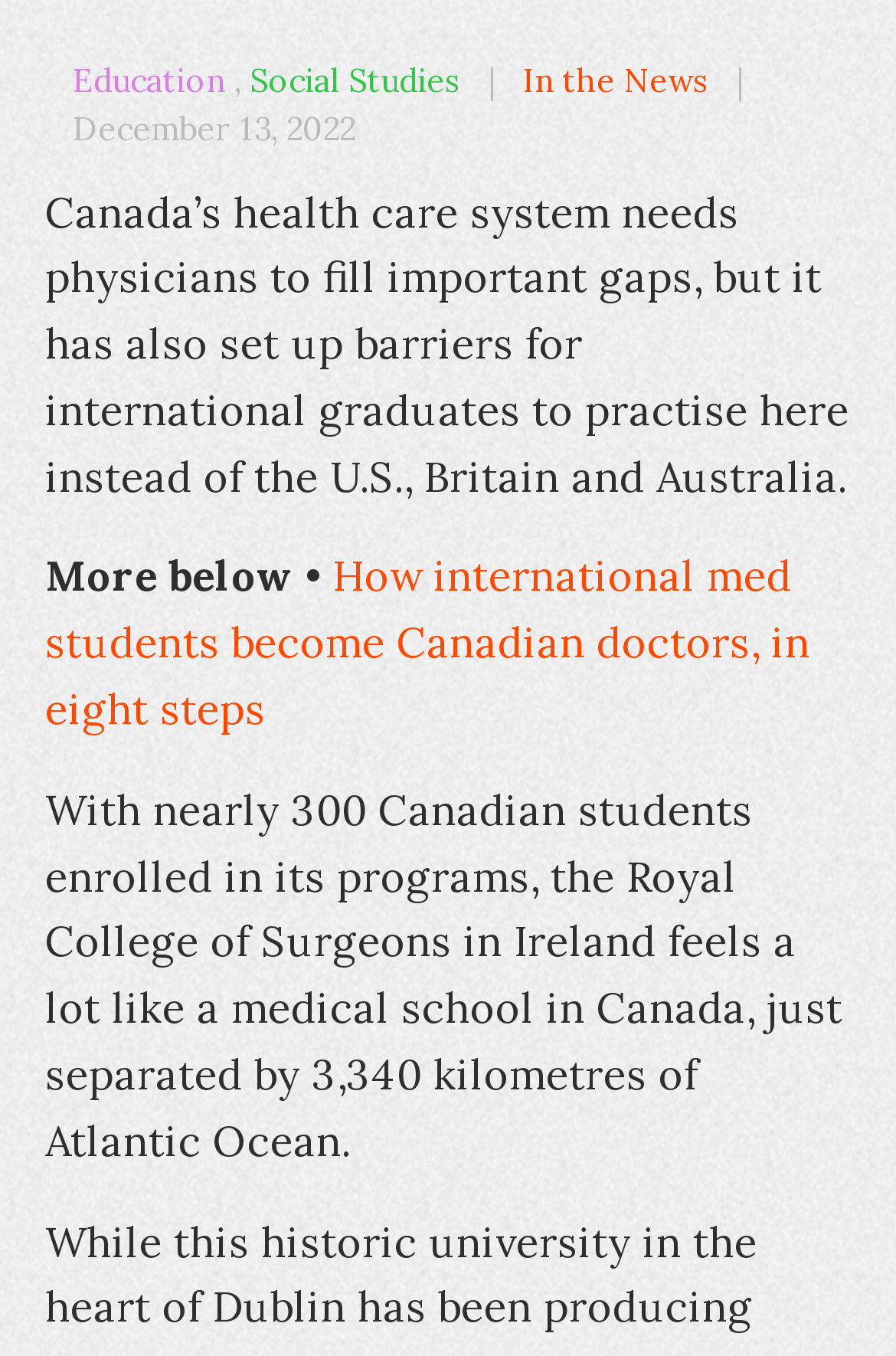Please examine the image and provide a detailed answer to the question: What is the date mentioned in the webpage?

I found a StaticText element with ID 313 containing the date 'December 13, 2022', which is located near the top of the page.